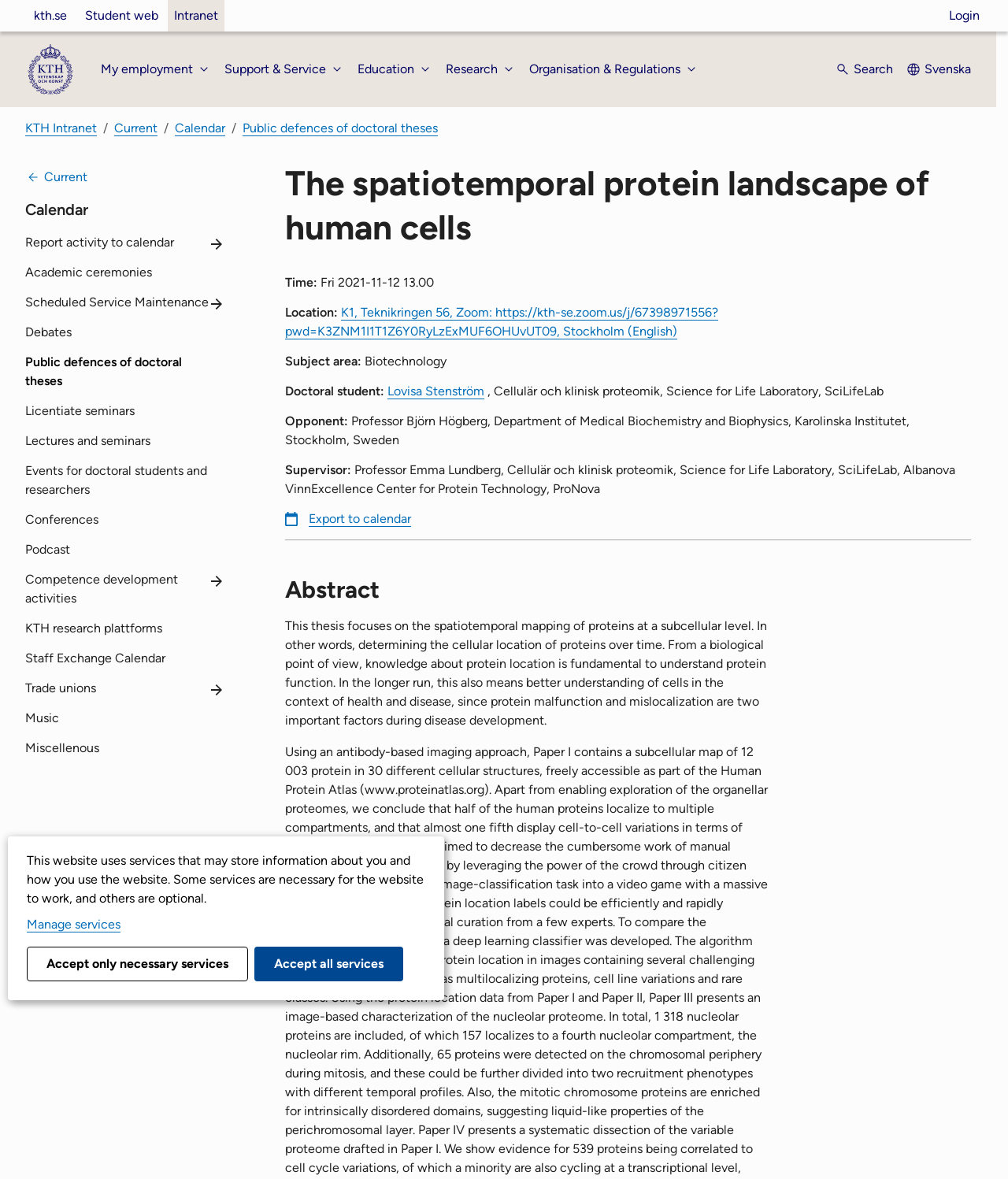What is the location of the event?
Using the image, give a concise answer in the form of a single word or short phrase.

K1, Teknikringen 56, Stockholm